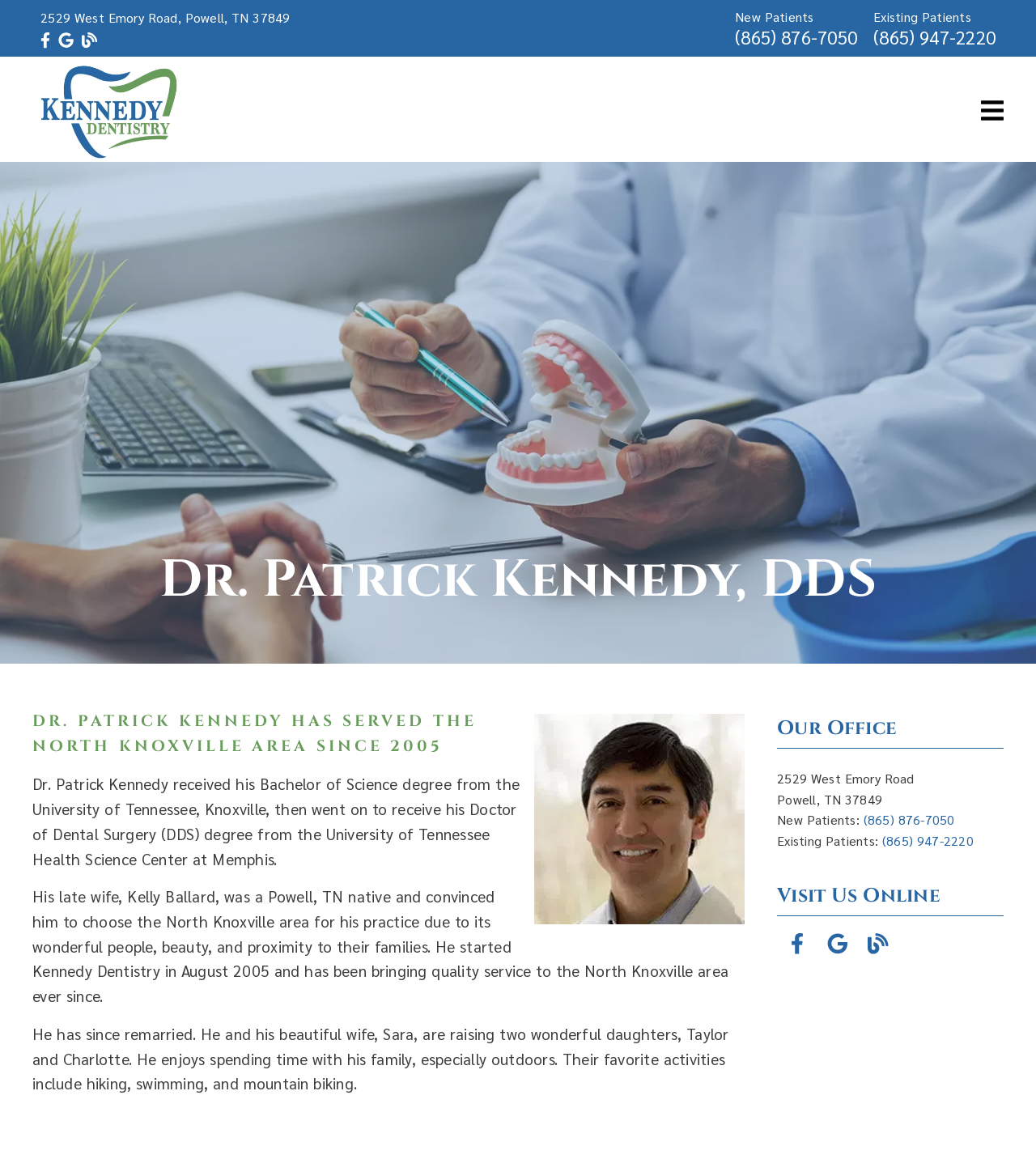Identify the bounding box coordinates of the region that needs to be clicked to carry out this instruction: "Click the phone number to call for new patients". Provide these coordinates as four float numbers ranging from 0 to 1, i.e., [left, top, right, bottom].

[0.709, 0.021, 0.827, 0.041]